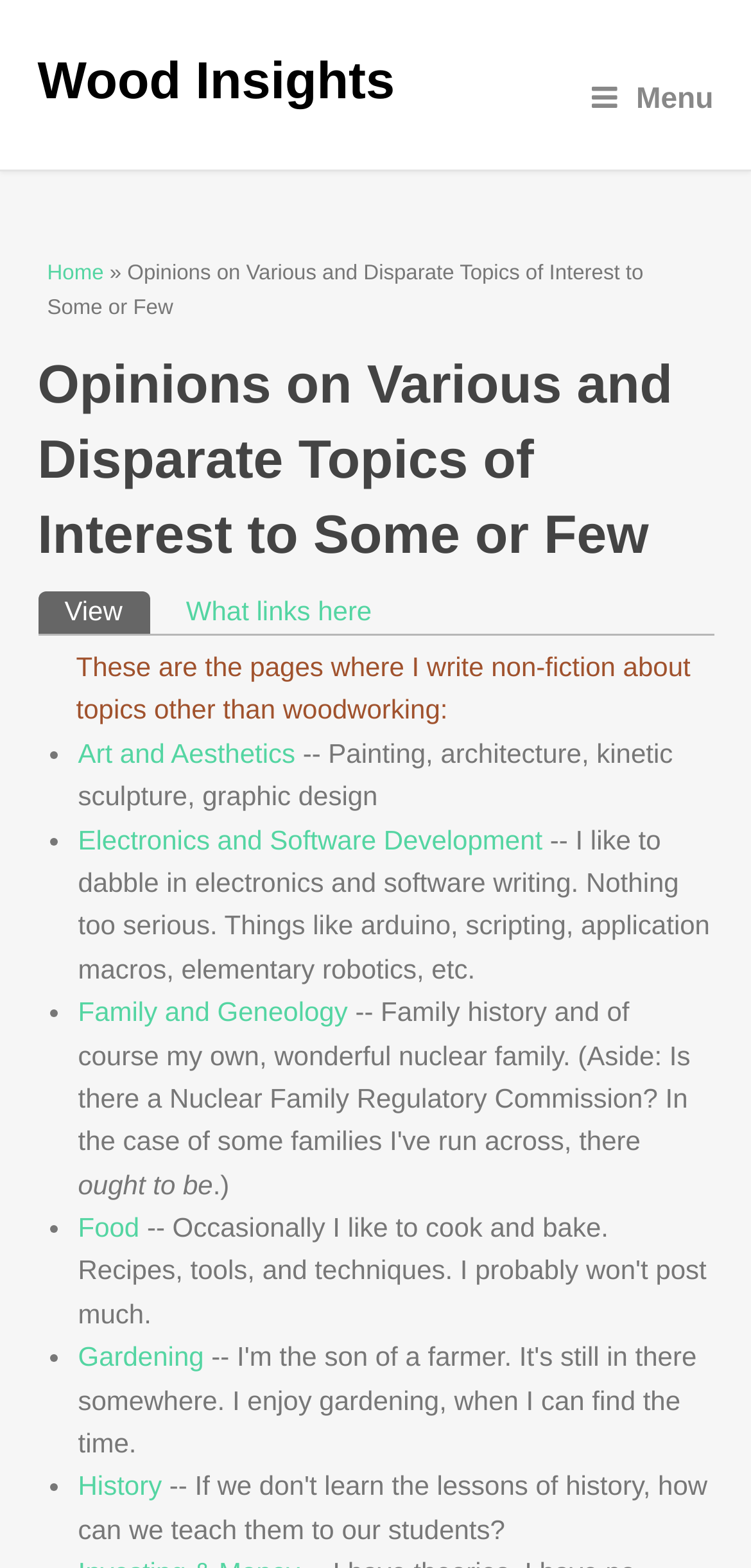Please locate the bounding box coordinates for the element that should be clicked to achieve the following instruction: "Click on the Wood Insights link". Ensure the coordinates are given as four float numbers between 0 and 1, i.e., [left, top, right, bottom].

[0.05, 0.033, 0.526, 0.07]